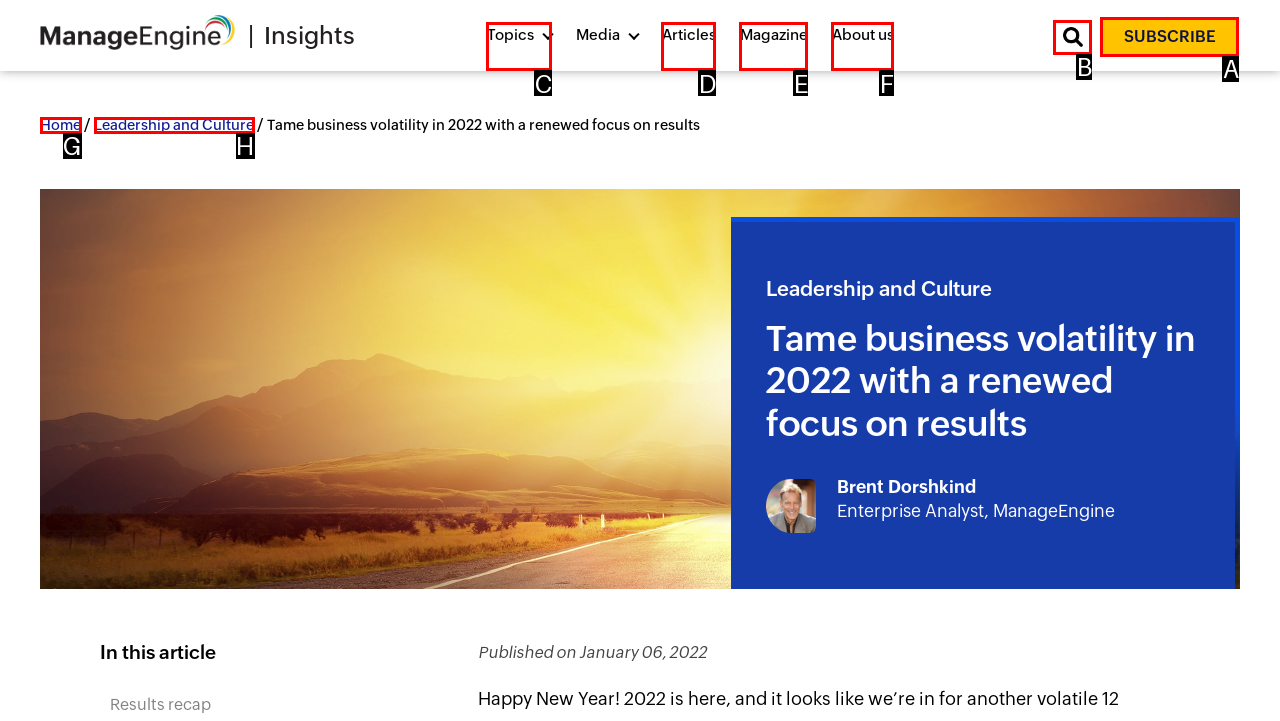From the given choices, indicate the option that best matches: Round 3 Westridge Report
State the letter of the chosen option directly.

None